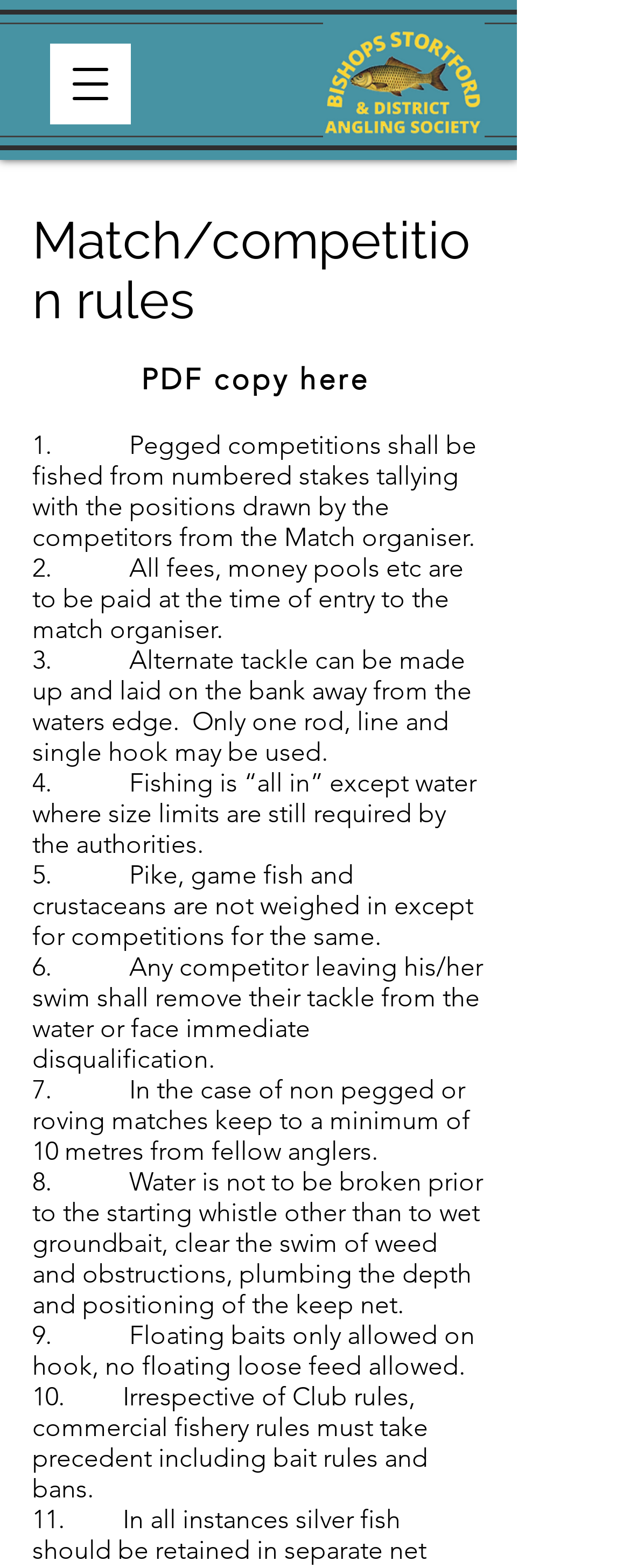What is the main topic of the page?
Using the image as a reference, answer the question with a short word or phrase.

Match rules